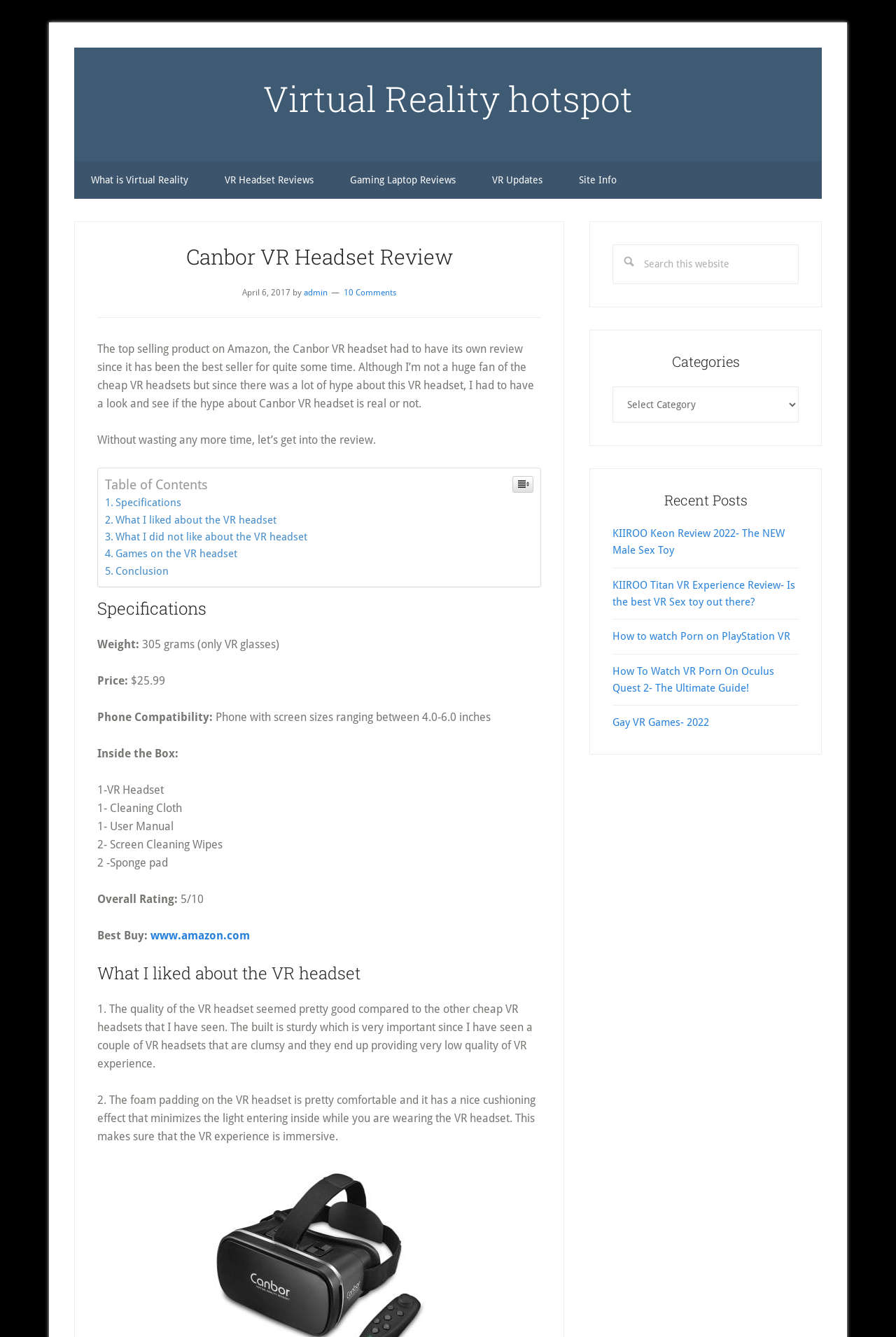Provide the bounding box coordinates of the HTML element described by the text: "alt="Cabinet Land Logo"".

None